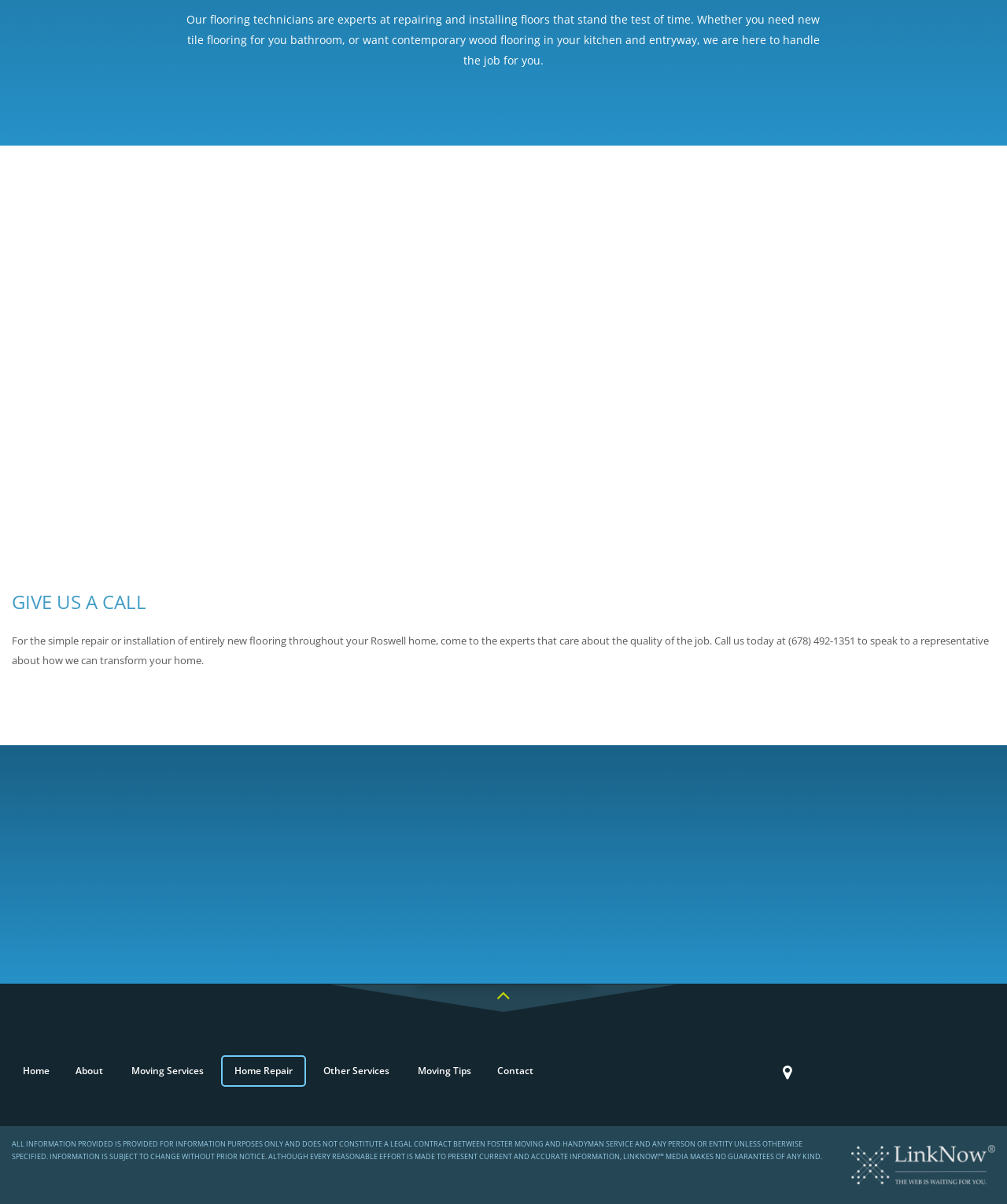Please identify the bounding box coordinates of the area that needs to be clicked to follow this instruction: "Click 'GET IN TOUCH WITH US'".

[0.367, 0.727, 0.633, 0.761]